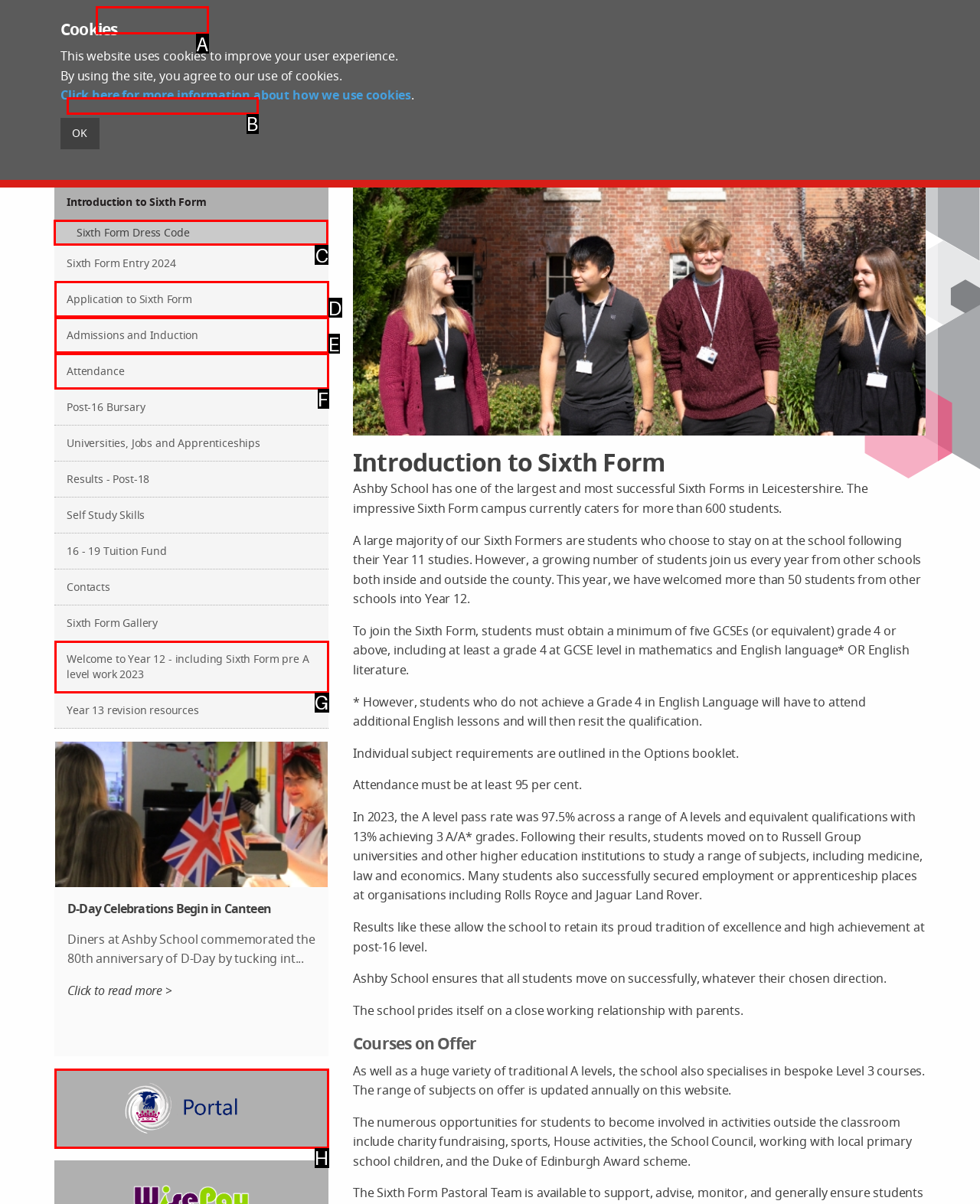Provide the letter of the HTML element that you need to click on to perform the task: Click the Home link.
Answer with the letter corresponding to the correct option.

None